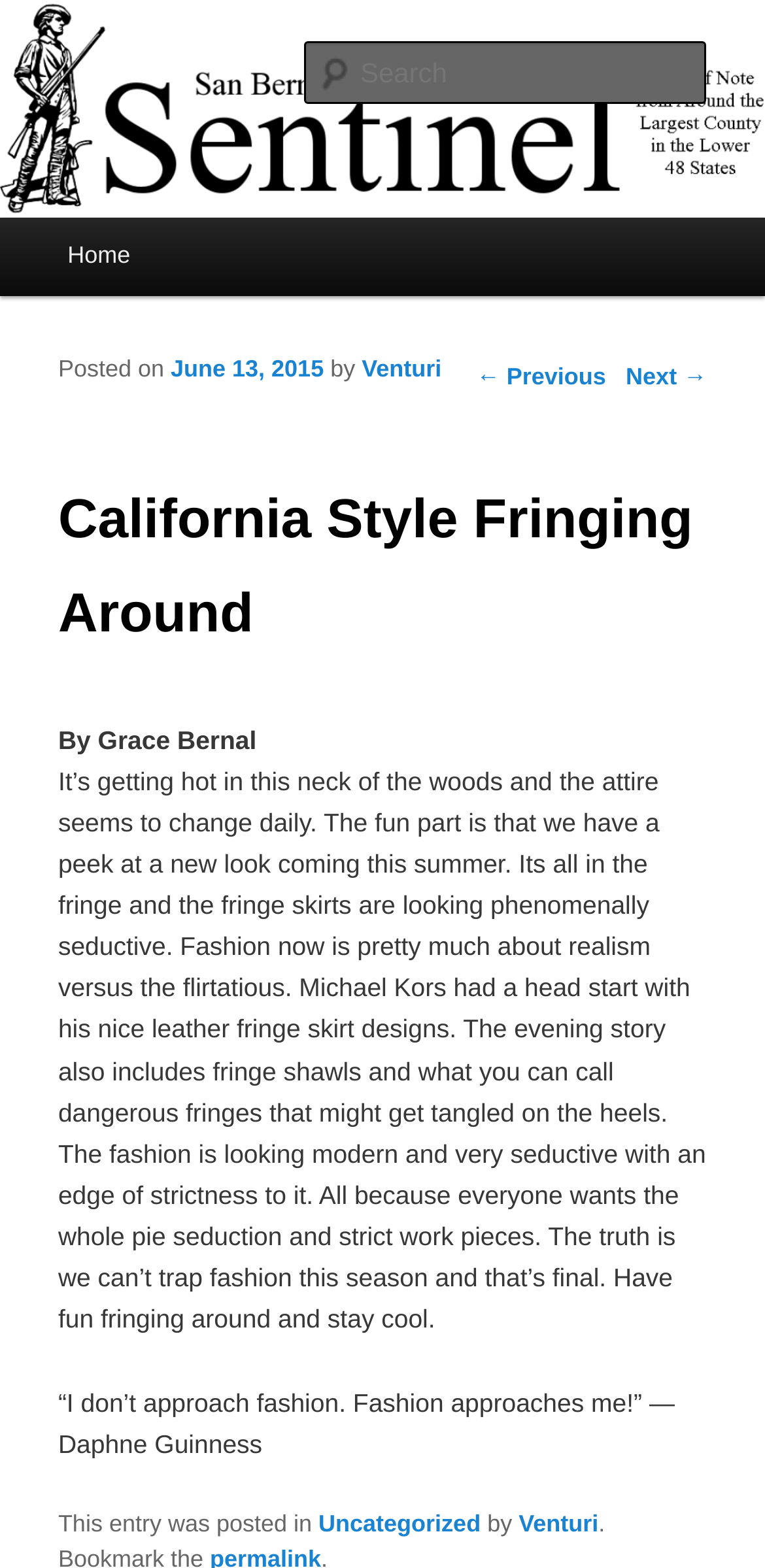Determine the coordinates of the bounding box for the clickable area needed to execute this instruction: "Search for something".

[0.396, 0.026, 0.924, 0.066]